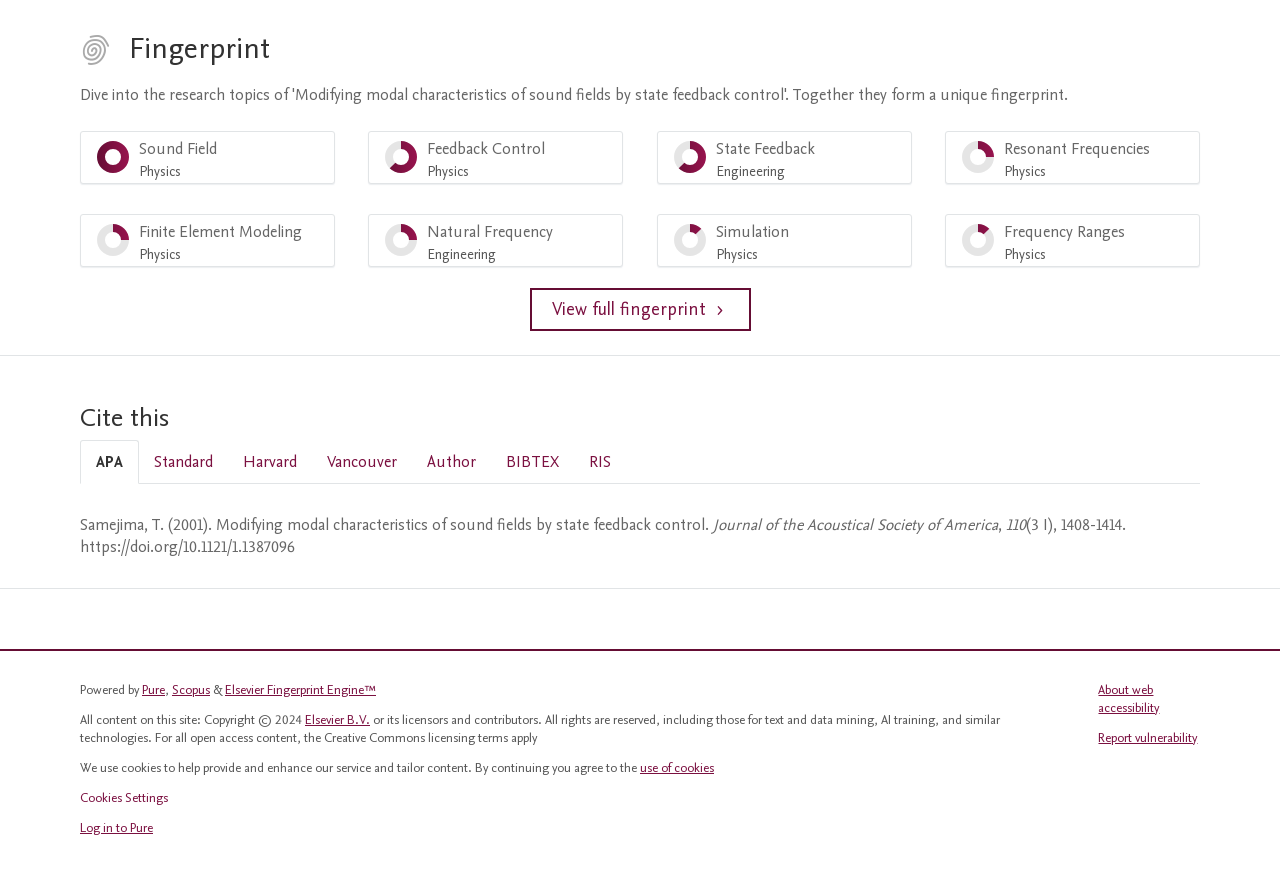What is the title of the journal?
Refer to the image and give a detailed response to the question.

The answer can be found in the 'Cite this' section, where the journal title is mentioned as 'Journal of the Acoustical Society of America' in the APA citation style.